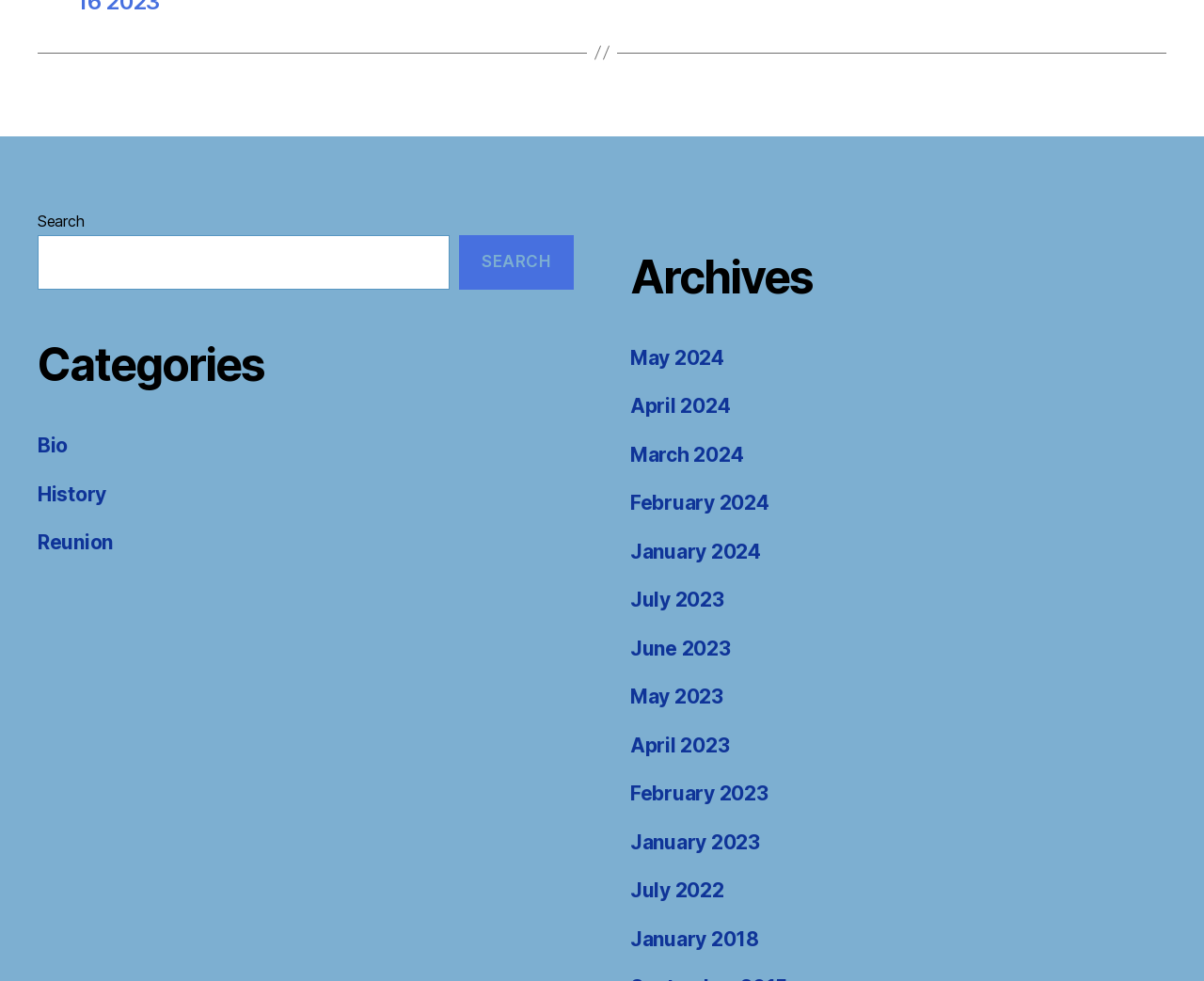What categories are listed on the webpage?
Please provide a comprehensive answer based on the visual information in the image.

The webpage has a section labeled 'Categories' which lists three categories: Bio, History, and Reunion. These categories are likely related to the content of the website.